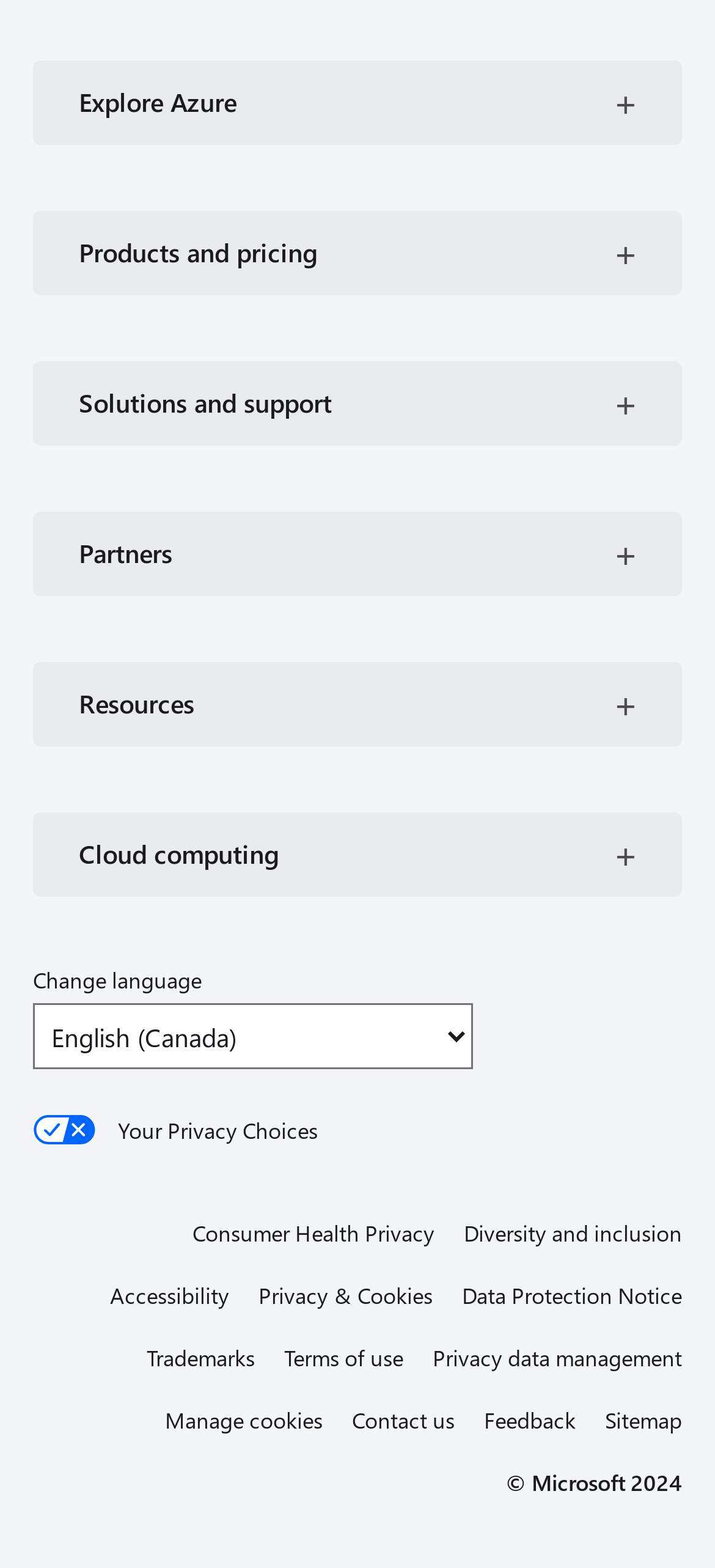Determine the bounding box coordinates of the area to click in order to meet this instruction: "Contact us".

[0.492, 0.893, 0.636, 0.918]